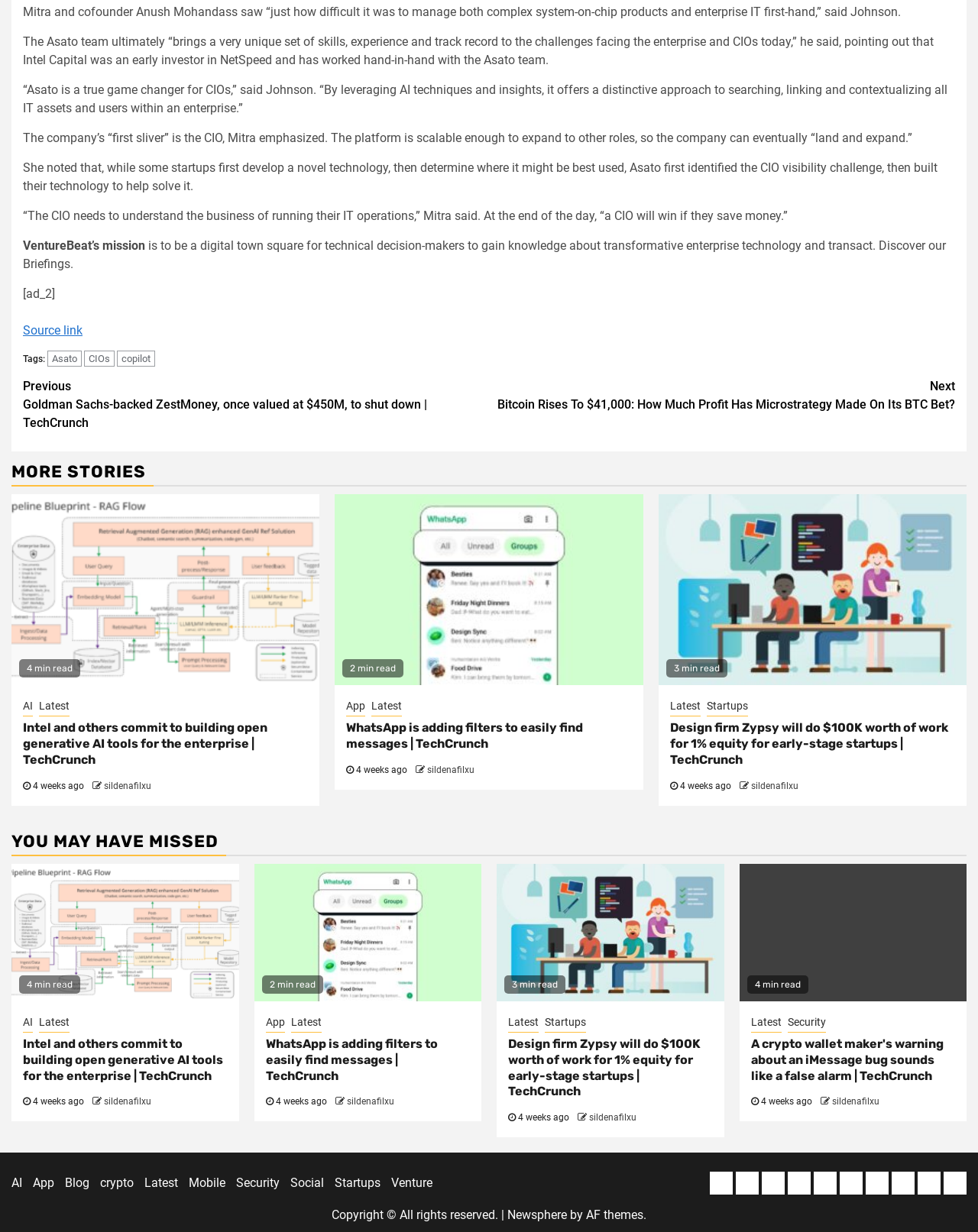Determine the bounding box coordinates of the section to be clicked to follow the instruction: "Click on the 'Continue Reading' button". The coordinates should be given as four float numbers between 0 and 1, formatted as [left, top, right, bottom].

[0.023, 0.3, 0.977, 0.357]